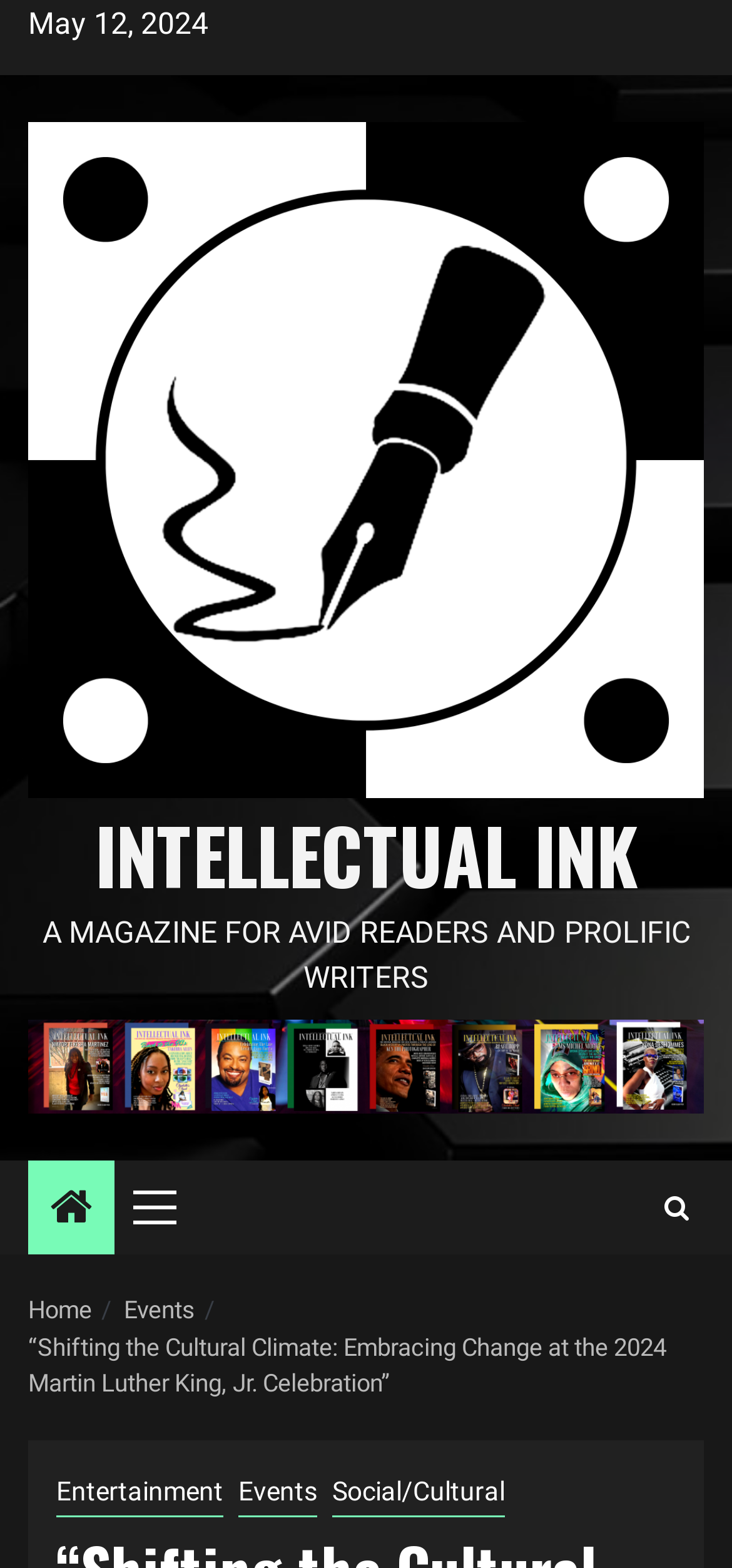Please find the bounding box coordinates of the element's region to be clicked to carry out this instruction: "Open the 'Events' page".

[0.169, 0.827, 0.267, 0.845]